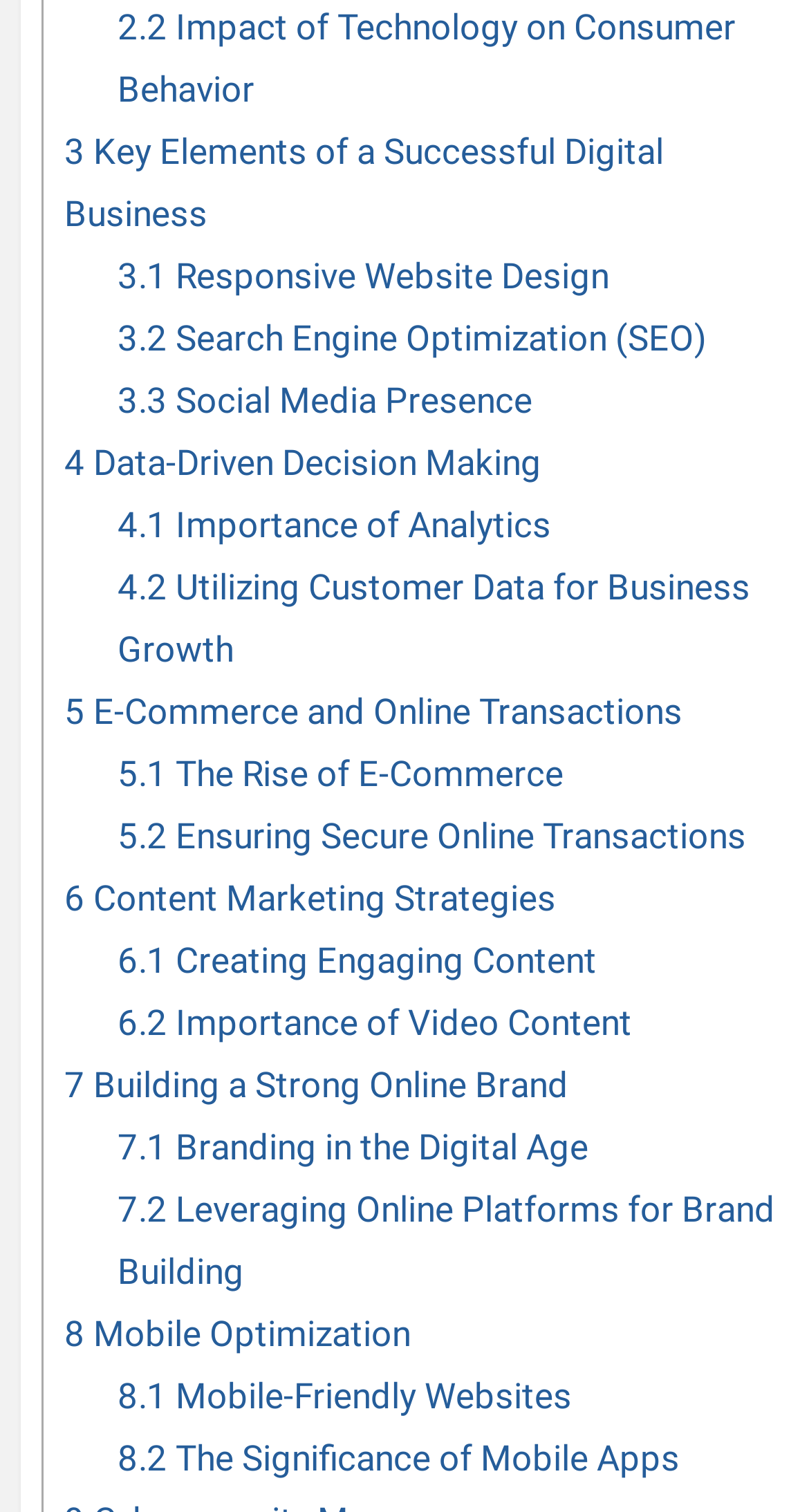What is the focus of the seventh section?
Based on the visual, give a brief answer using one word or a short phrase.

Building a Strong Online Brand